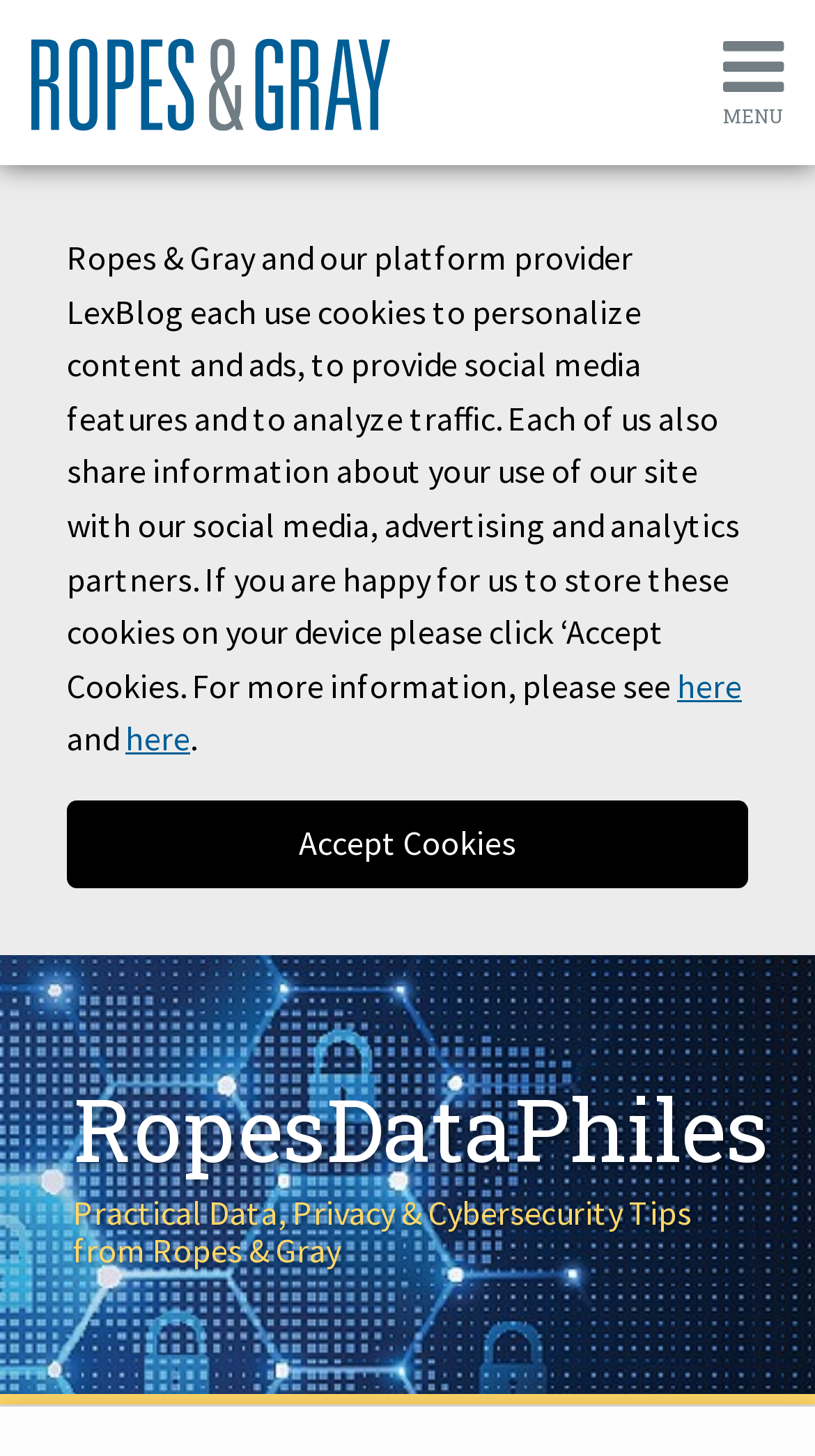Answer the question in a single word or phrase:
How many main menu items are there?

5